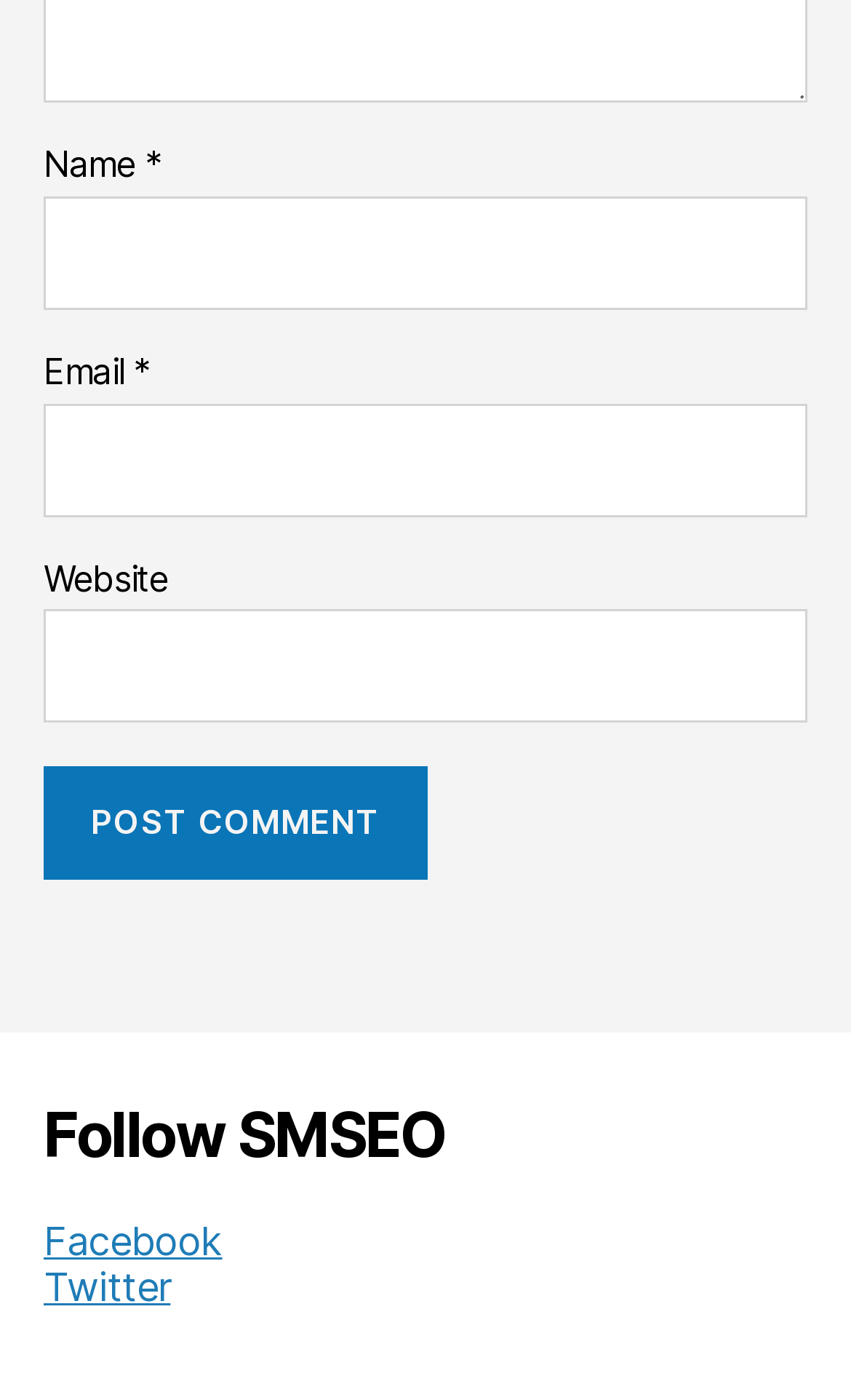Is the 'Website' field required?
Refer to the image and answer the question using a single word or phrase.

No